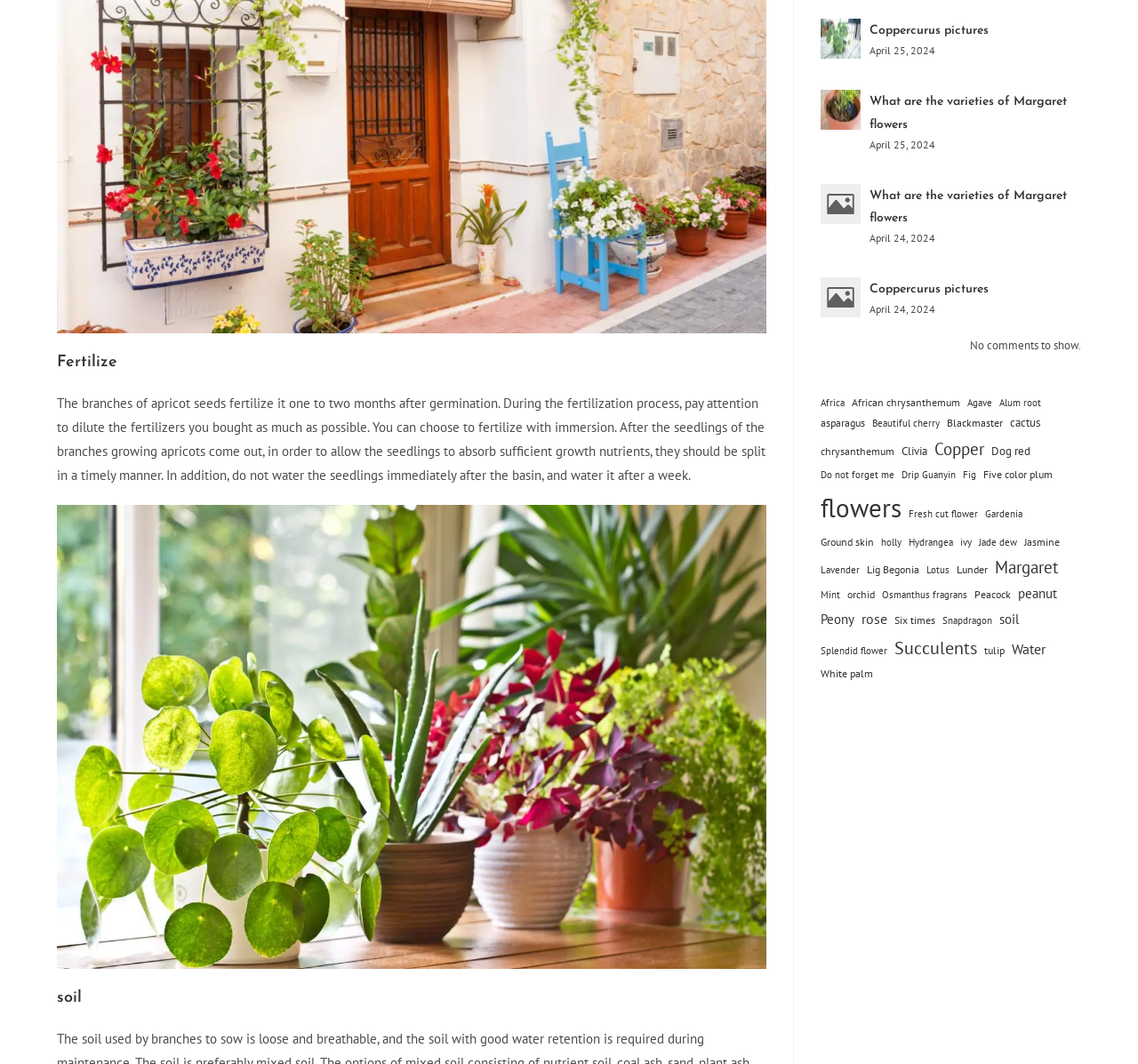Pinpoint the bounding box coordinates of the clickable element needed to complete the instruction: "Read the article about fertilizing apricot seeds". The coordinates should be provided as four float numbers between 0 and 1: [left, top, right, bottom].

[0.05, 0.371, 0.673, 0.454]